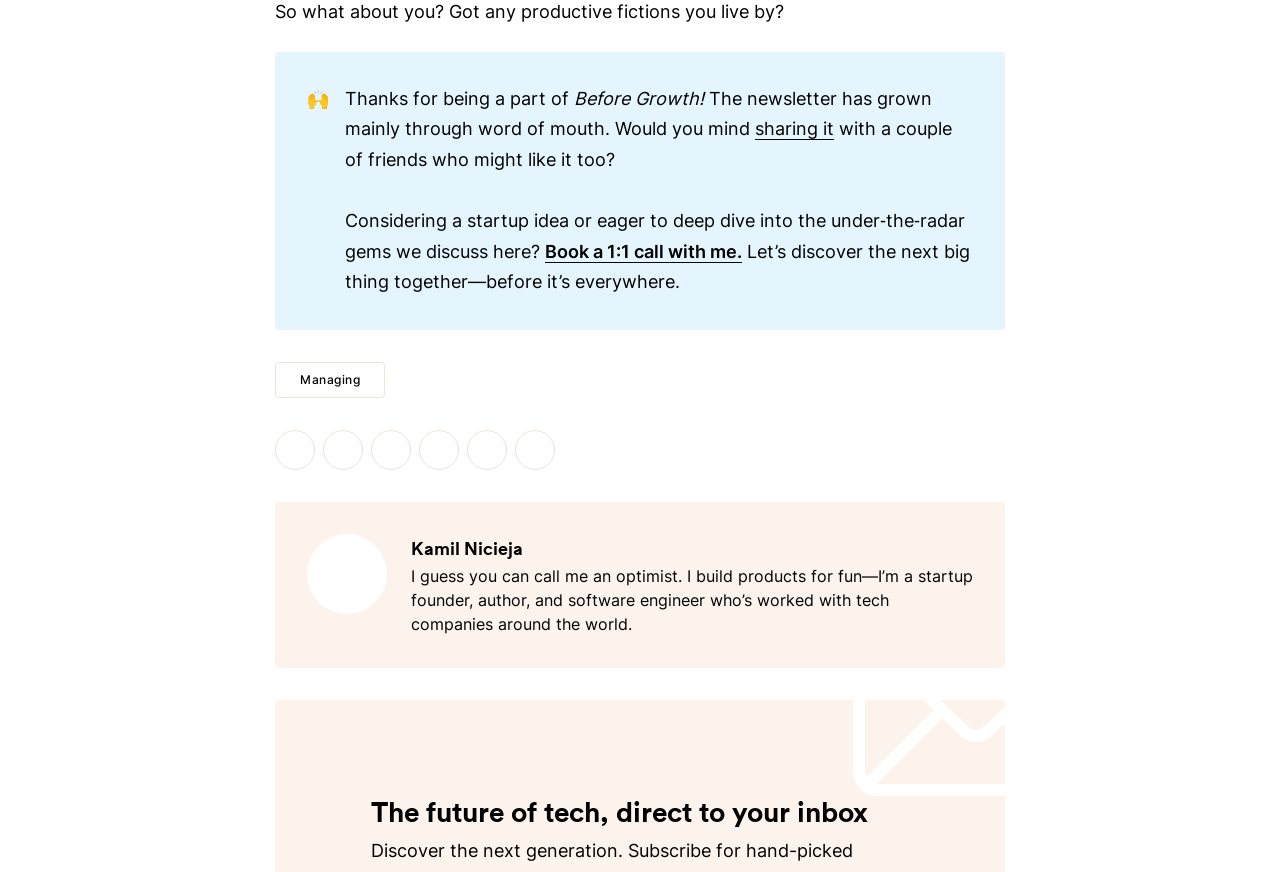Identify the bounding box coordinates for the region of the element that should be clicked to carry out the instruction: "Share on Facebook". The bounding box coordinates should be four float numbers between 0 and 1, i.e., [left, top, right, bottom].

[0.252, 0.493, 0.284, 0.539]